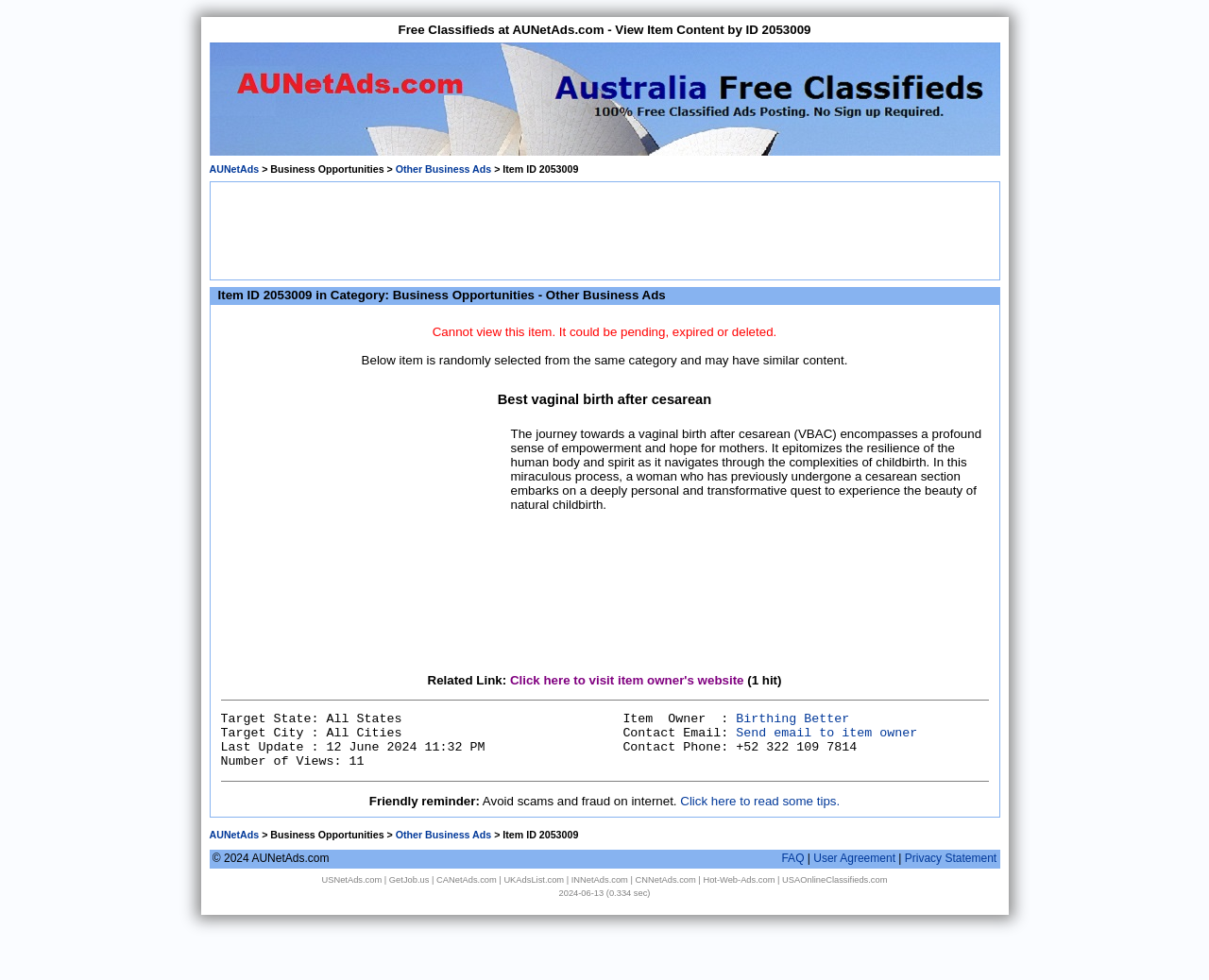Please find and give the text of the main heading on the webpage.

Free Classifieds at AUNetAds.com - View Item Content by ID 2053009